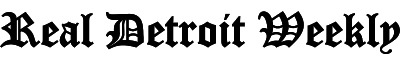Please reply with a single word or brief phrase to the question: 
What type of content does the magazine offer?

Insights, news, and lifestyle content